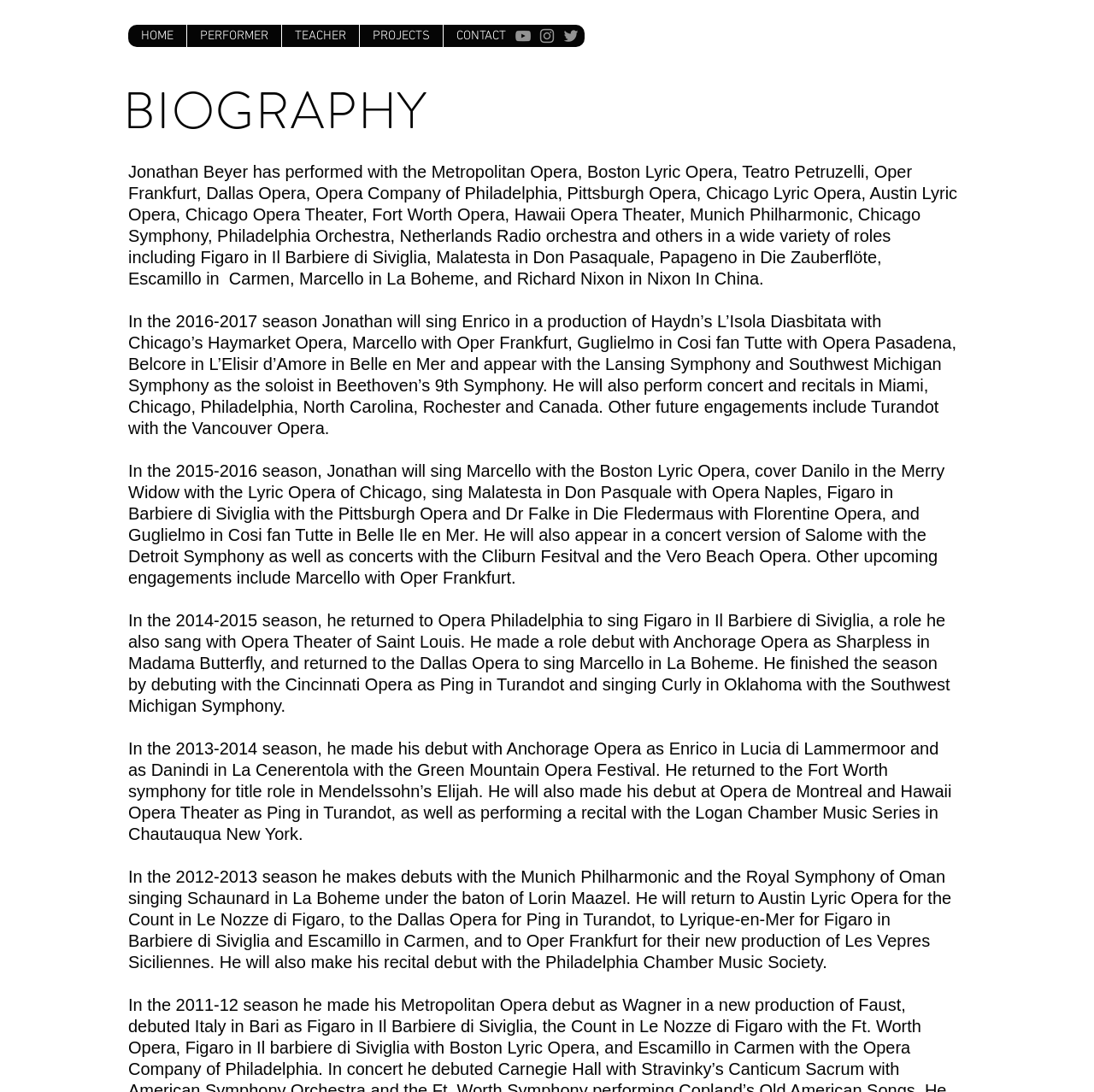Please provide the bounding box coordinates in the format (top-left x, top-left y, bottom-right x, bottom-right y). Remember, all values are floating point numbers between 0 and 1. What is the bounding box coordinate of the region described as: PERFORMER

[0.17, 0.023, 0.257, 0.043]